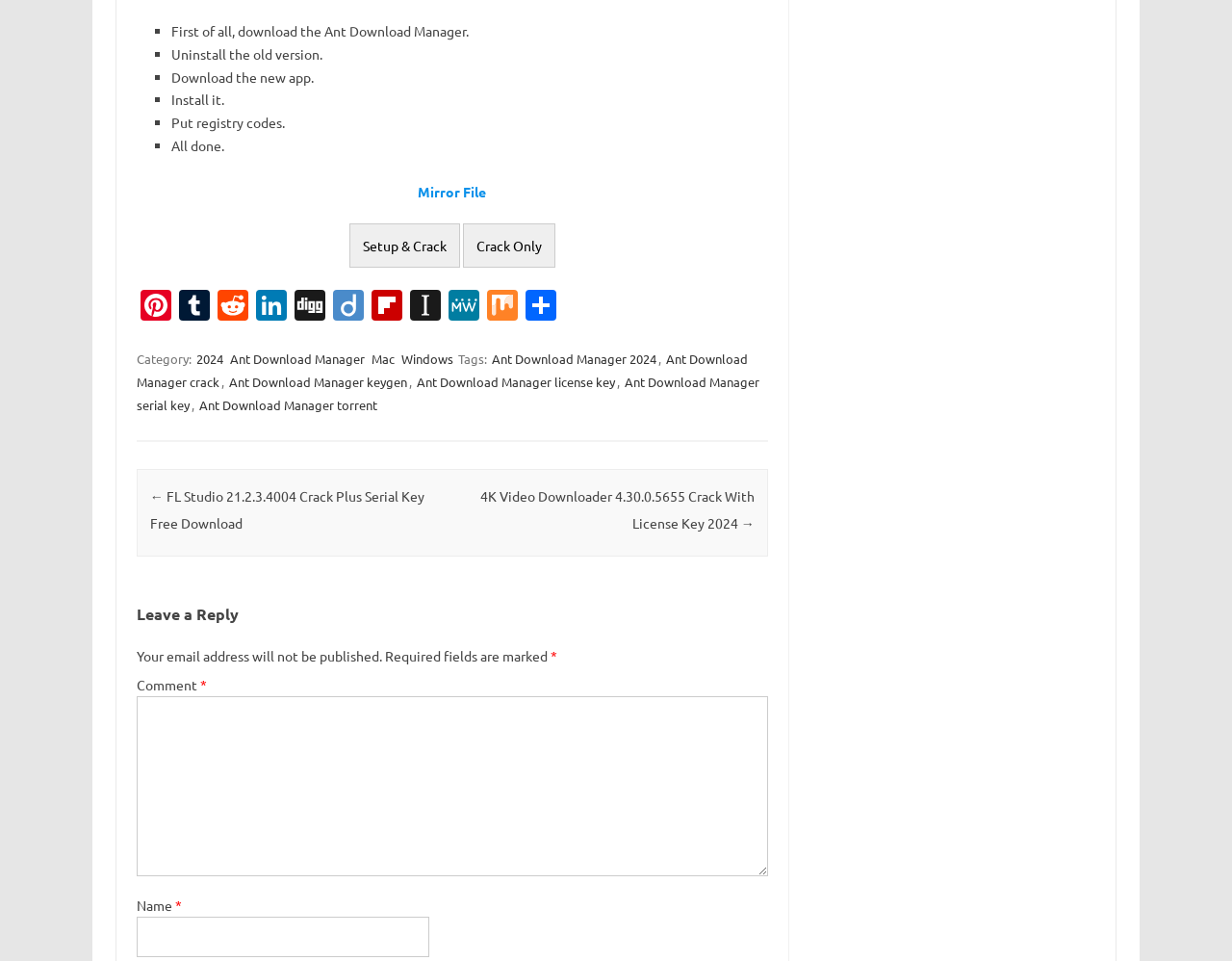Please identify the bounding box coordinates of the area that needs to be clicked to follow this instruction: "Click the Setup & Crack button".

[0.283, 0.232, 0.373, 0.278]